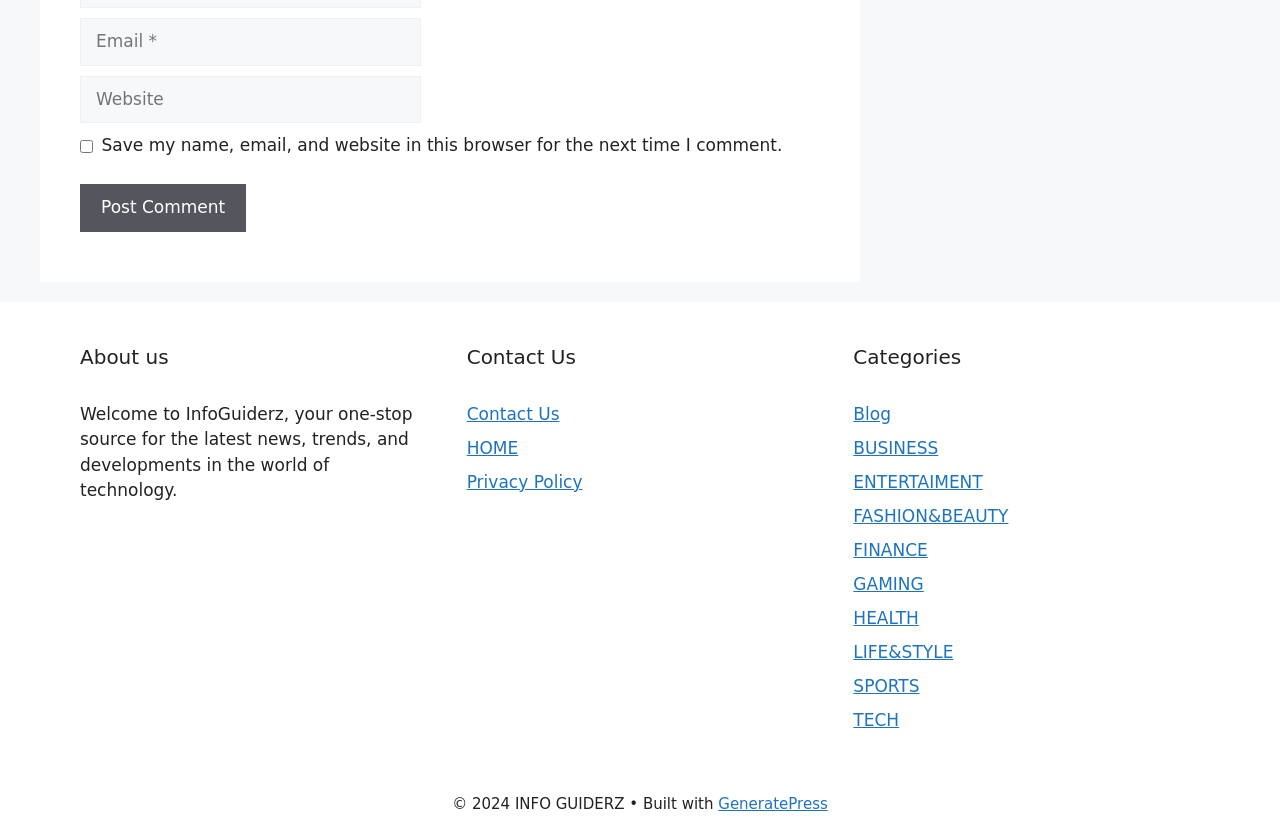Using the provided description: "SPORTS", find the bounding box coordinates of the corresponding UI element. The output should be four float numbers between 0 and 1, in the format [left, top, right, bottom].

[0.667, 0.808, 0.718, 0.832]